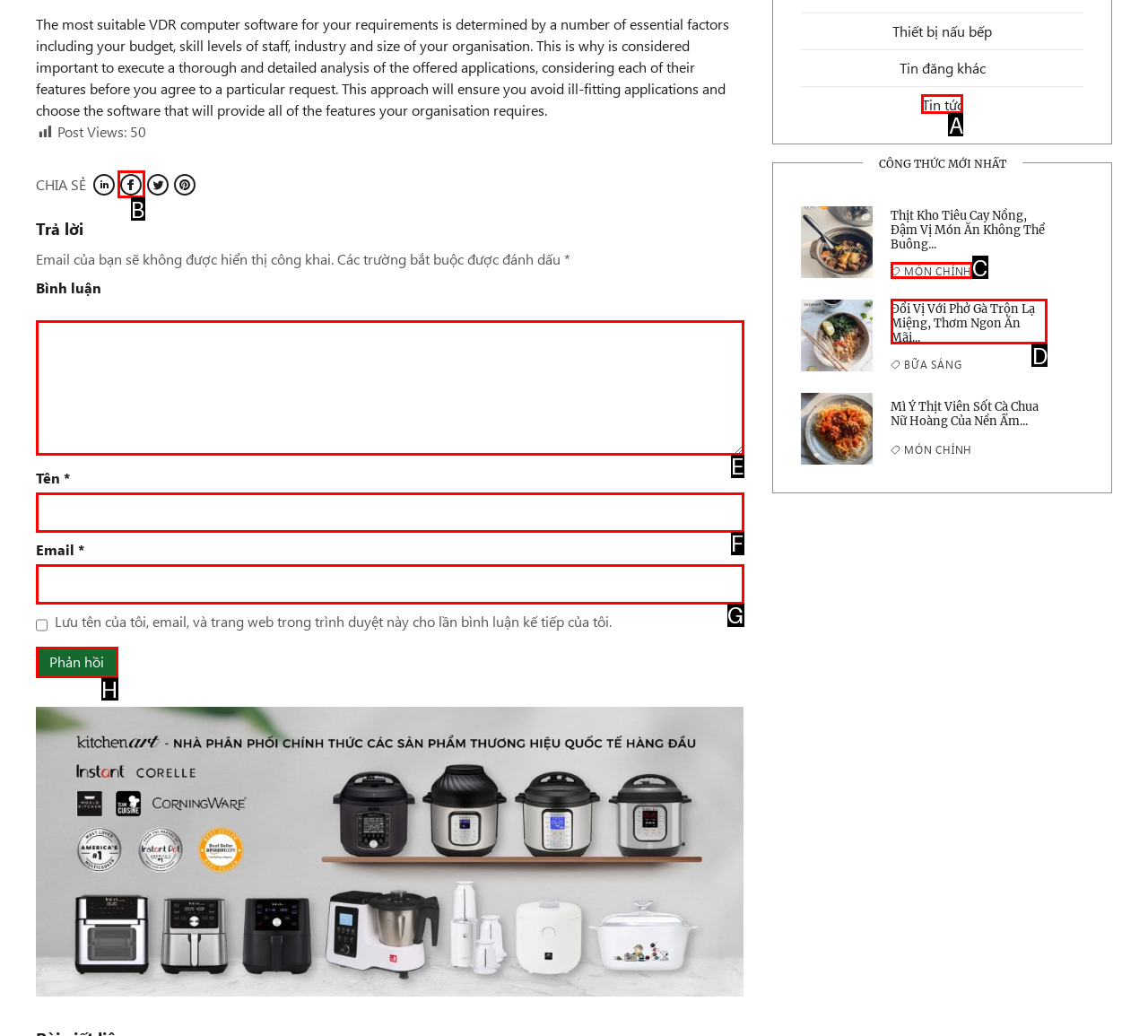Select the option that corresponds to the description: name="submit" value="Phản hồi"
Respond with the letter of the matching choice from the options provided.

H